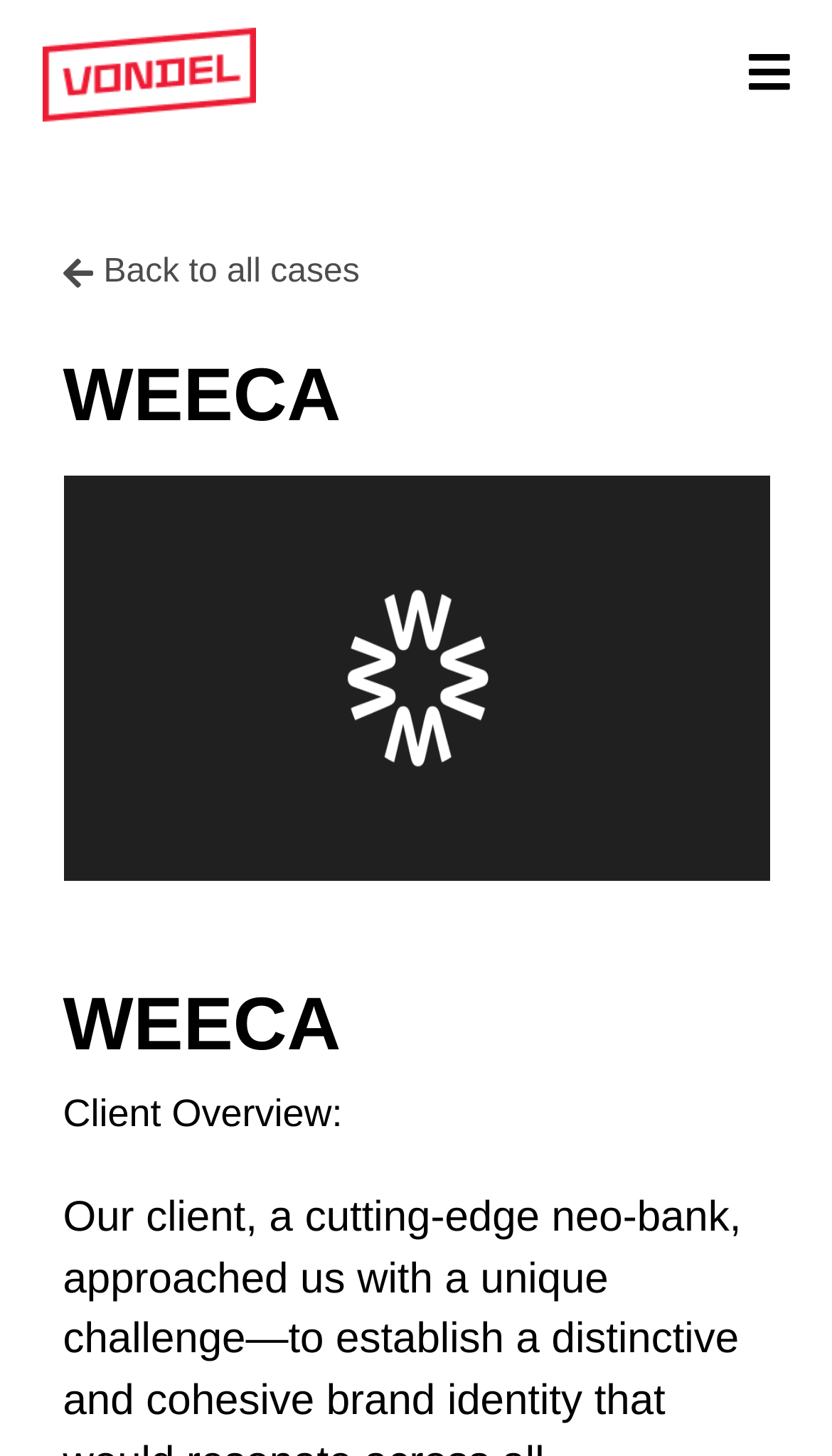Create a detailed summary of all the visual and textual information on the webpage.

The webpage is about Weeca, a company that offers logo design, brand identity development, and brand communication guide services. At the top left of the page, there is a logo image of "Vondel" with a link to it. 

On the top right, there is a "Mobile Menu" link. When clicked, it reveals a menu with a "Back to all cases" button, two headings that read "WEECA", and a static text that says "Client Overview:". The "Back to all cases" button is positioned above the two headings, and the static text is placed below the first heading. The two headings are stacked on top of each other, with the second one being lower on the page.